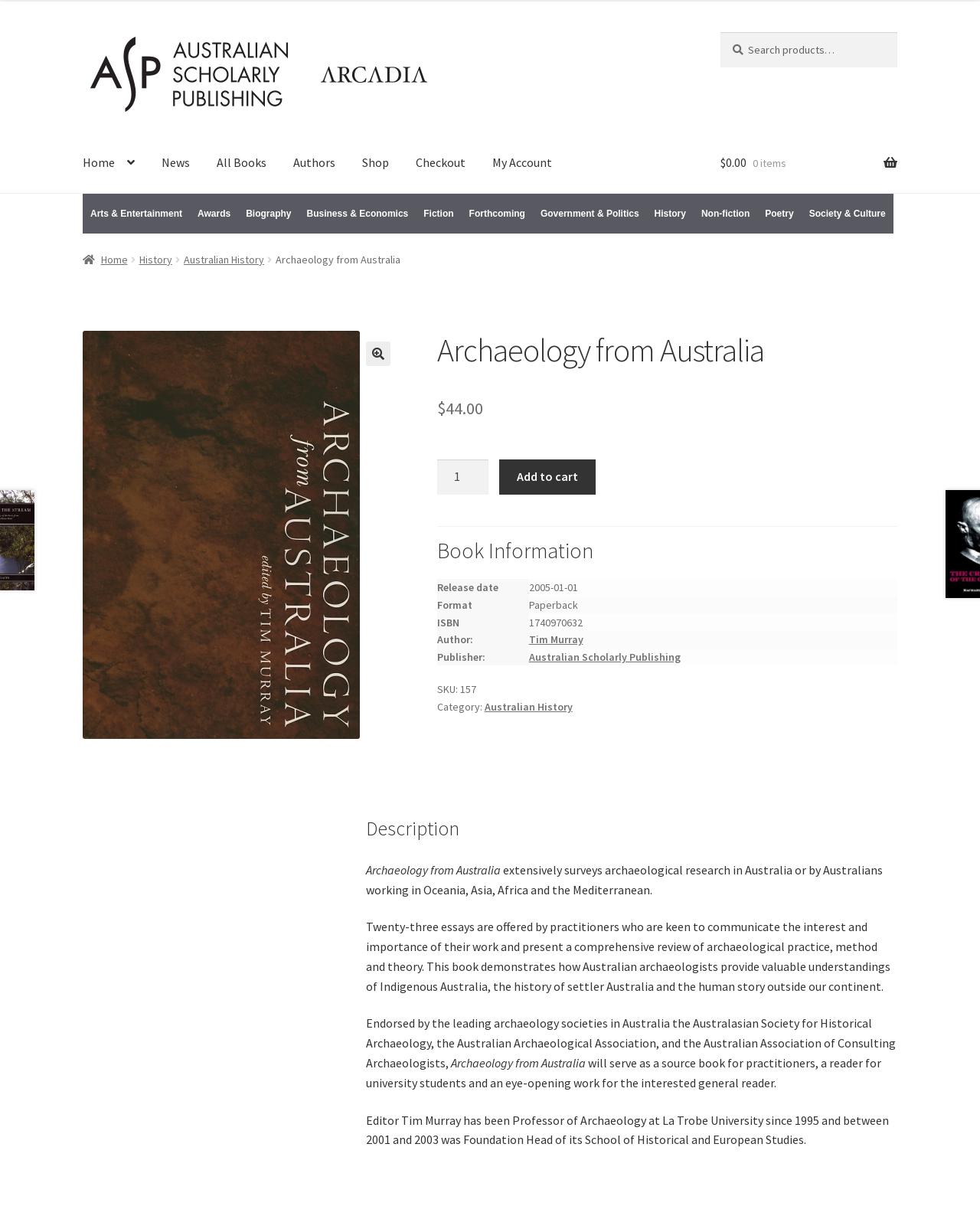Please determine the bounding box coordinates for the element with the description: "Add to cart".

[0.51, 0.381, 0.608, 0.41]